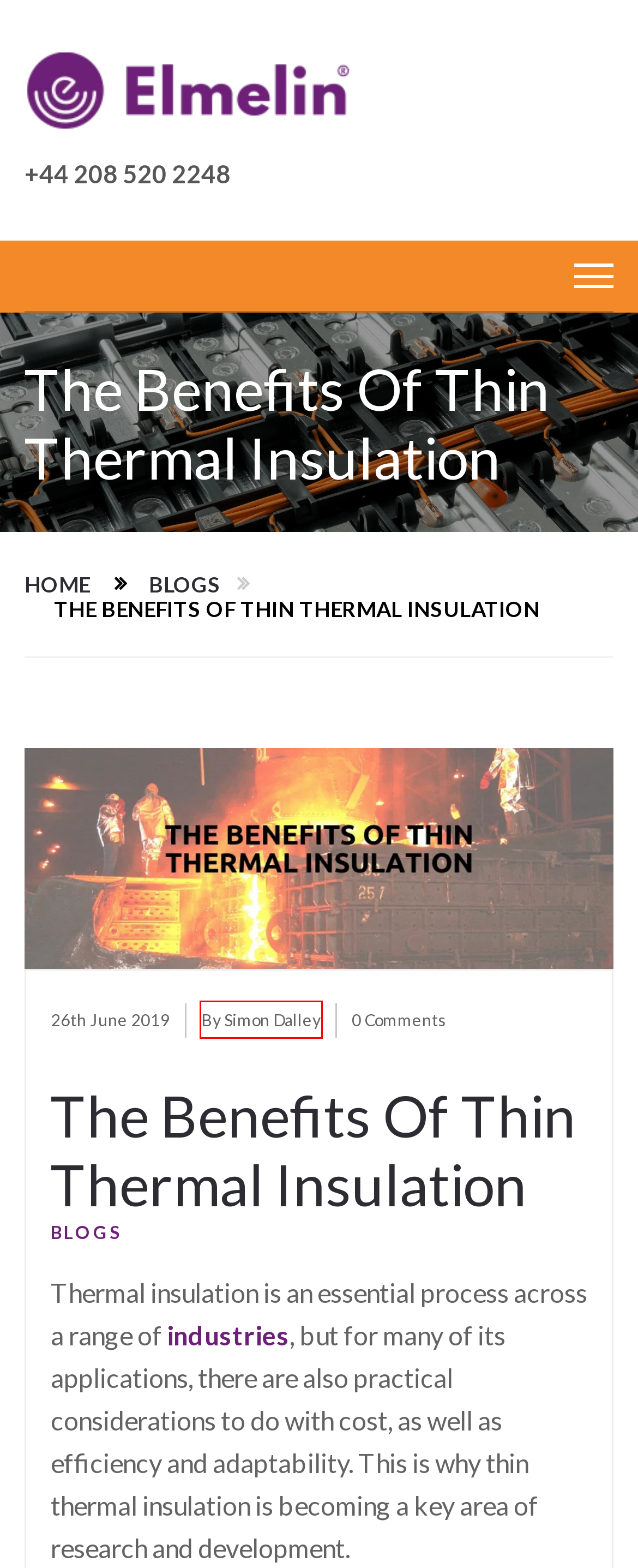Inspect the screenshot of a webpage with a red rectangle bounding box. Identify the webpage description that best corresponds to the new webpage after clicking the element inside the bounding box. Here are the candidates:
A. Electrical insulation Archives - Elmelin Ltd
B. Careers - Elmelin Ltd
C. Solutions - Elmelin Ltd
D. Blogs Archives - Elmelin Ltd
E. About Us | Elmelin
F. Mica Insulation | Electrical and Thermal Insulation Solutions | Elmelin
G. Exploring the latest innovations in EV battery technology - Elmelin Ltd
H. Simon Dalley, Author at Elmelin Ltd

H